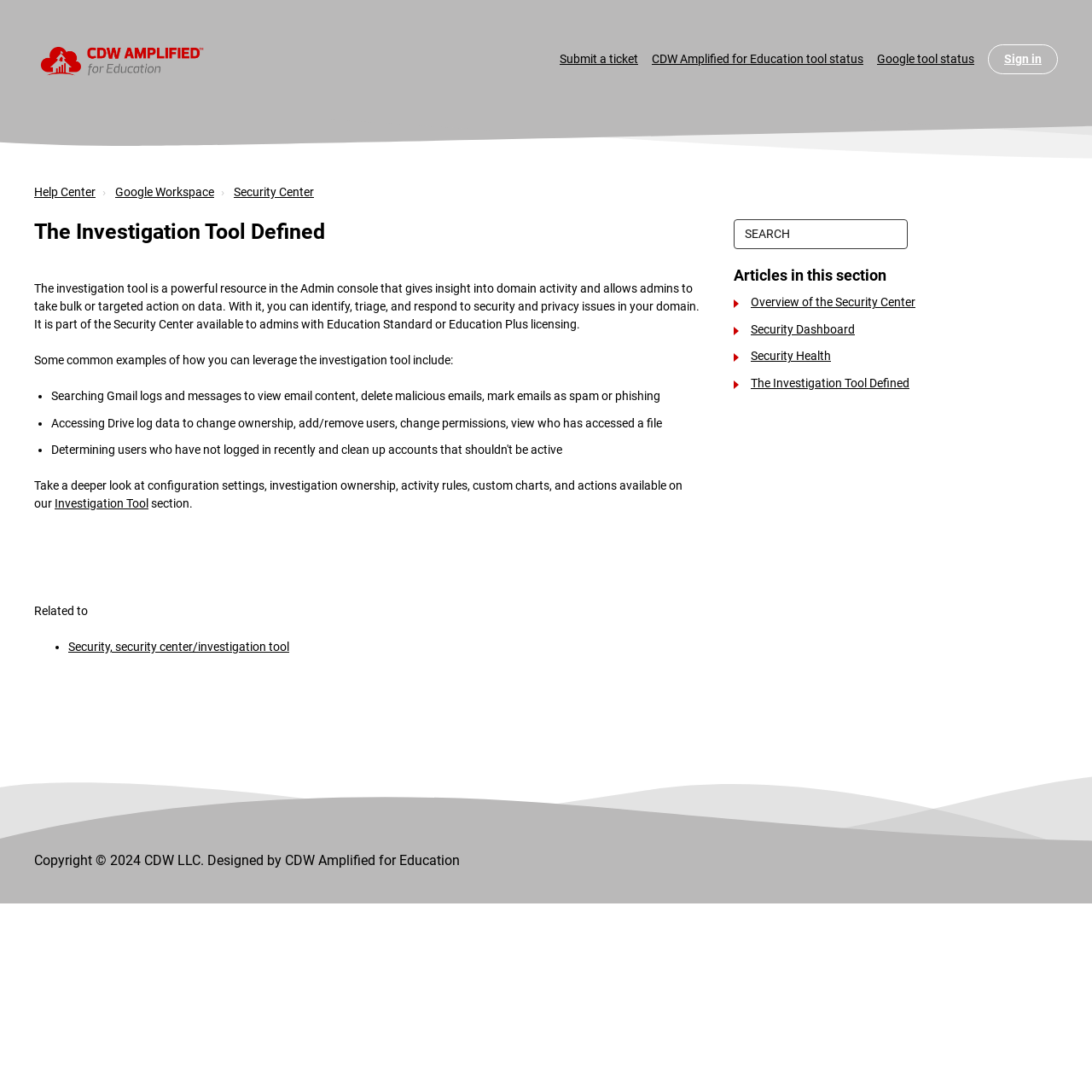Specify the bounding box coordinates of the area to click in order to execute this command: 'Search for something'. The coordinates should consist of four float numbers ranging from 0 to 1, and should be formatted as [left, top, right, bottom].

[0.672, 0.201, 0.831, 0.228]